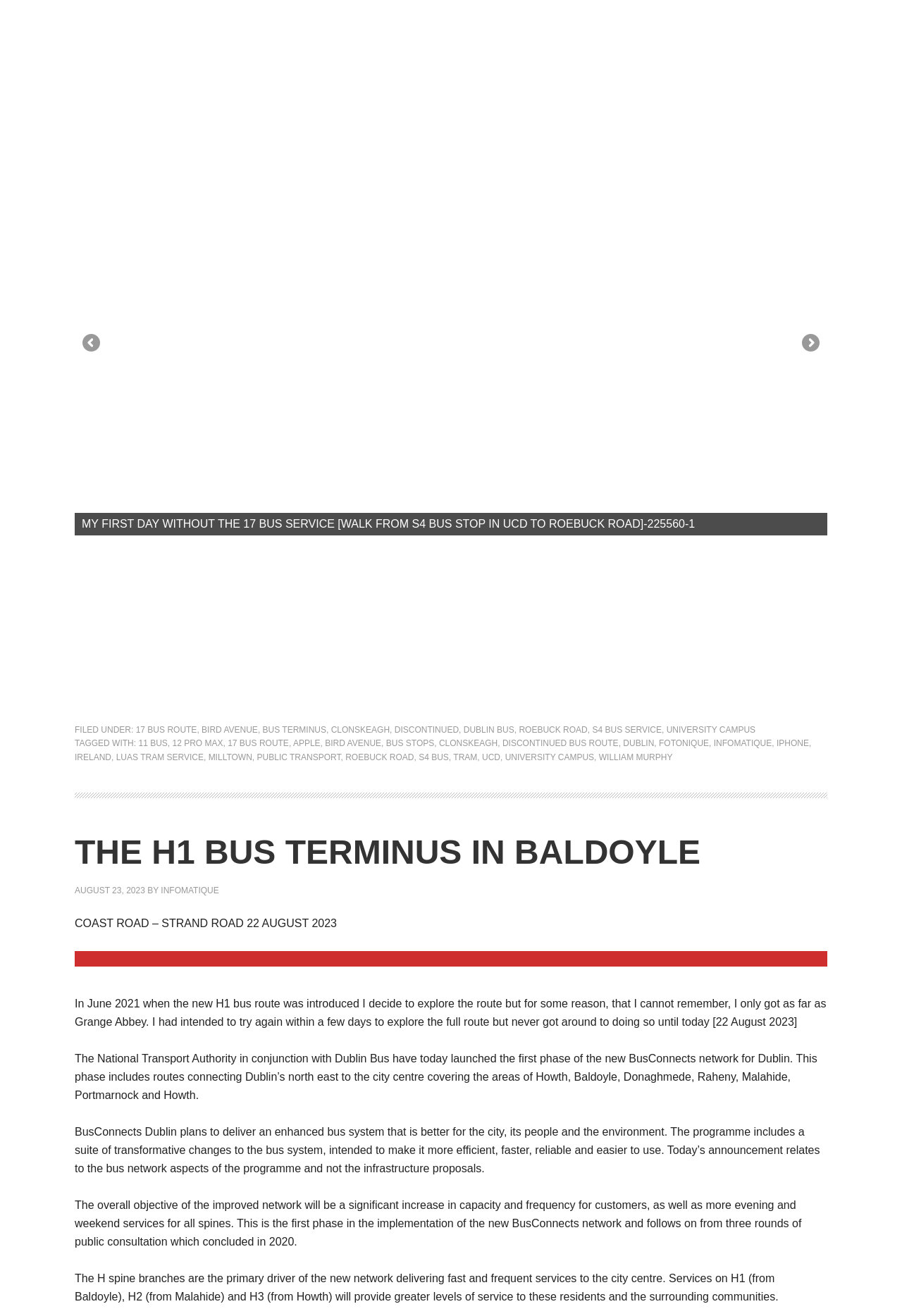Answer the following inquiry with a single word or phrase:
Where is the H1 bus terminus located?

Baldoyle